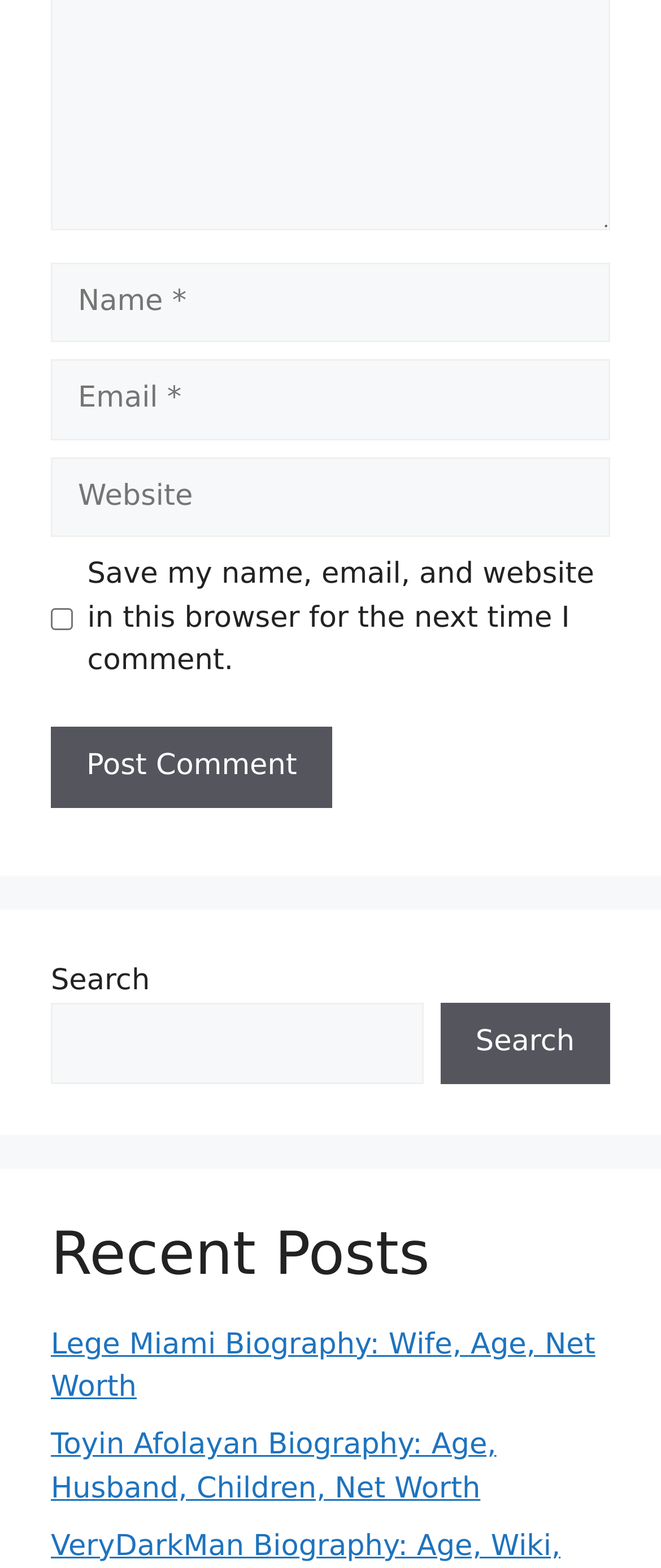Identify the bounding box coordinates of the area you need to click to perform the following instruction: "Search for something".

[0.077, 0.64, 0.64, 0.691]